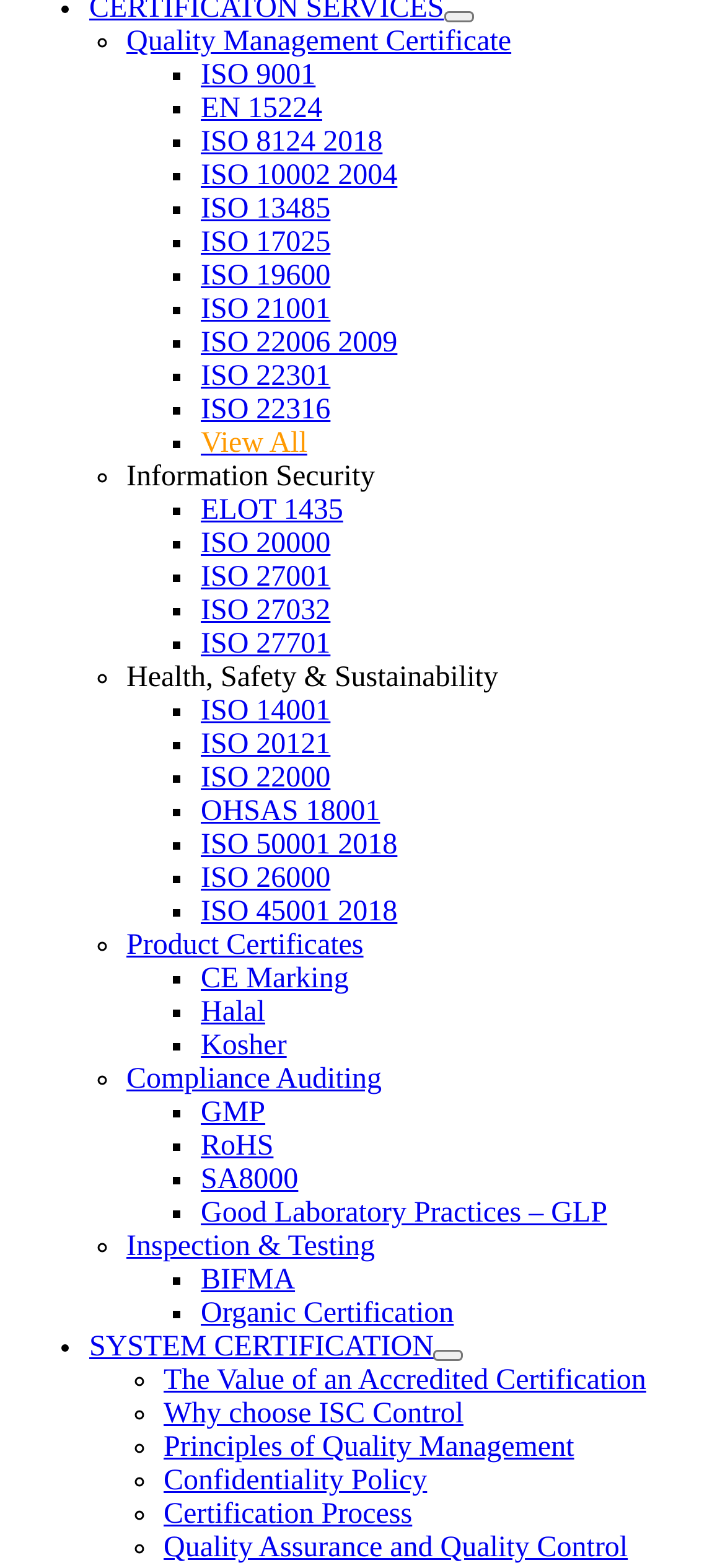Please provide the bounding box coordinates in the format (top-left x, top-left y, bottom-right x, bottom-right y). Remember, all values are floating point numbers between 0 and 1. What is the bounding box coordinate of the region described as: Garage Door Repairs

None